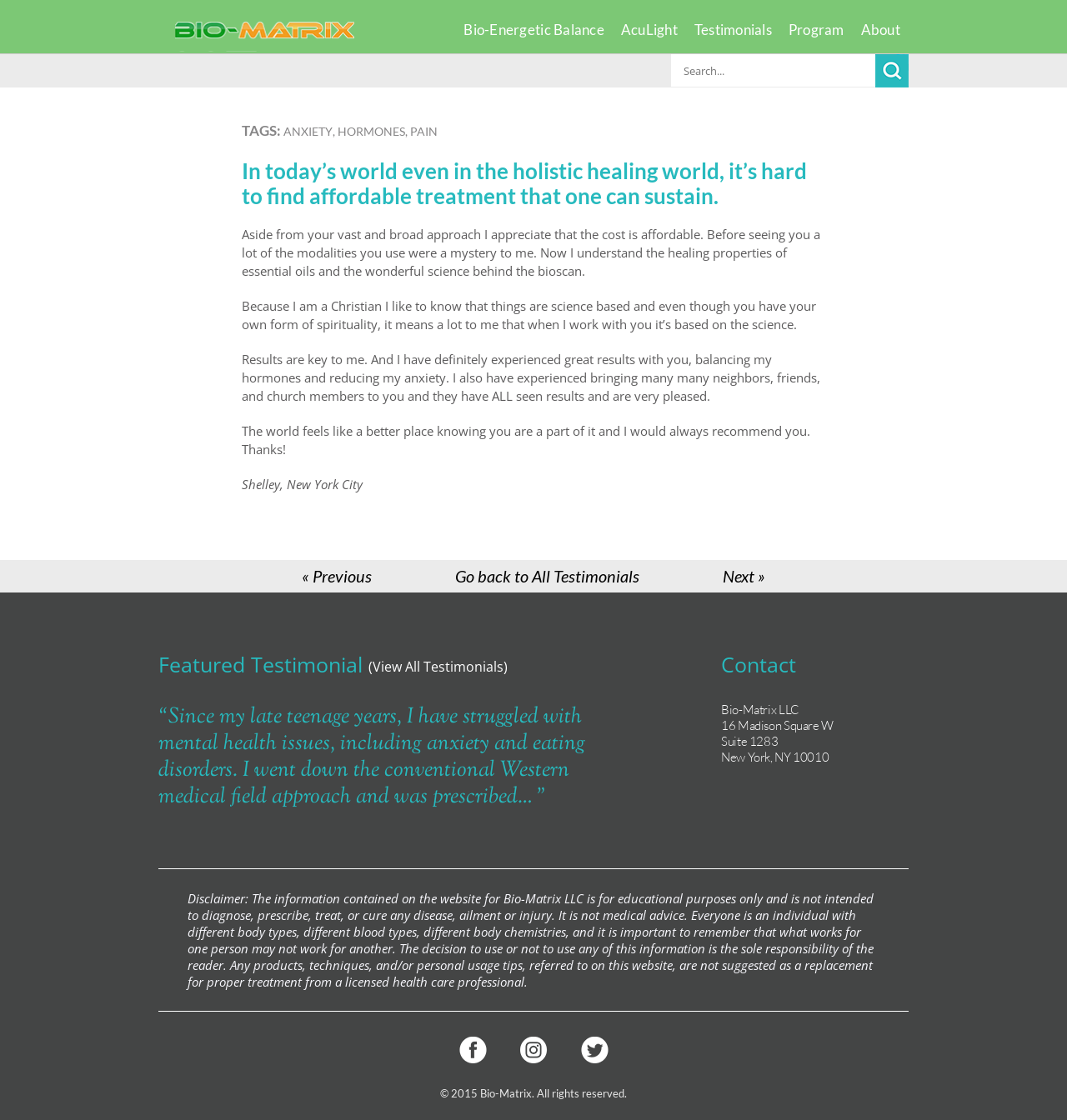Pinpoint the bounding box coordinates for the area that should be clicked to perform the following instruction: "Contact Bio-Matrix".

[0.676, 0.58, 0.746, 0.606]